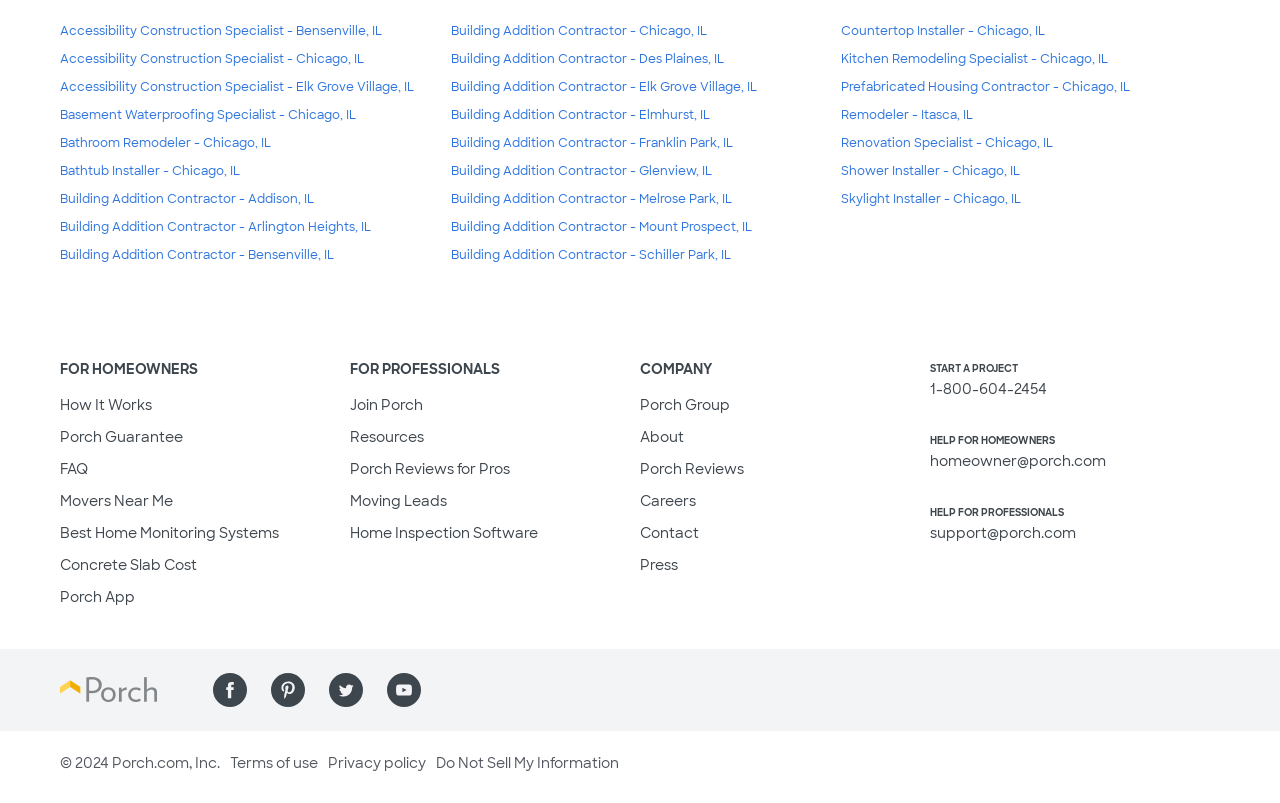Locate the bounding box coordinates of the element that should be clicked to fulfill the instruction: "Click on 'Join Porch'".

[0.273, 0.493, 0.33, 0.515]